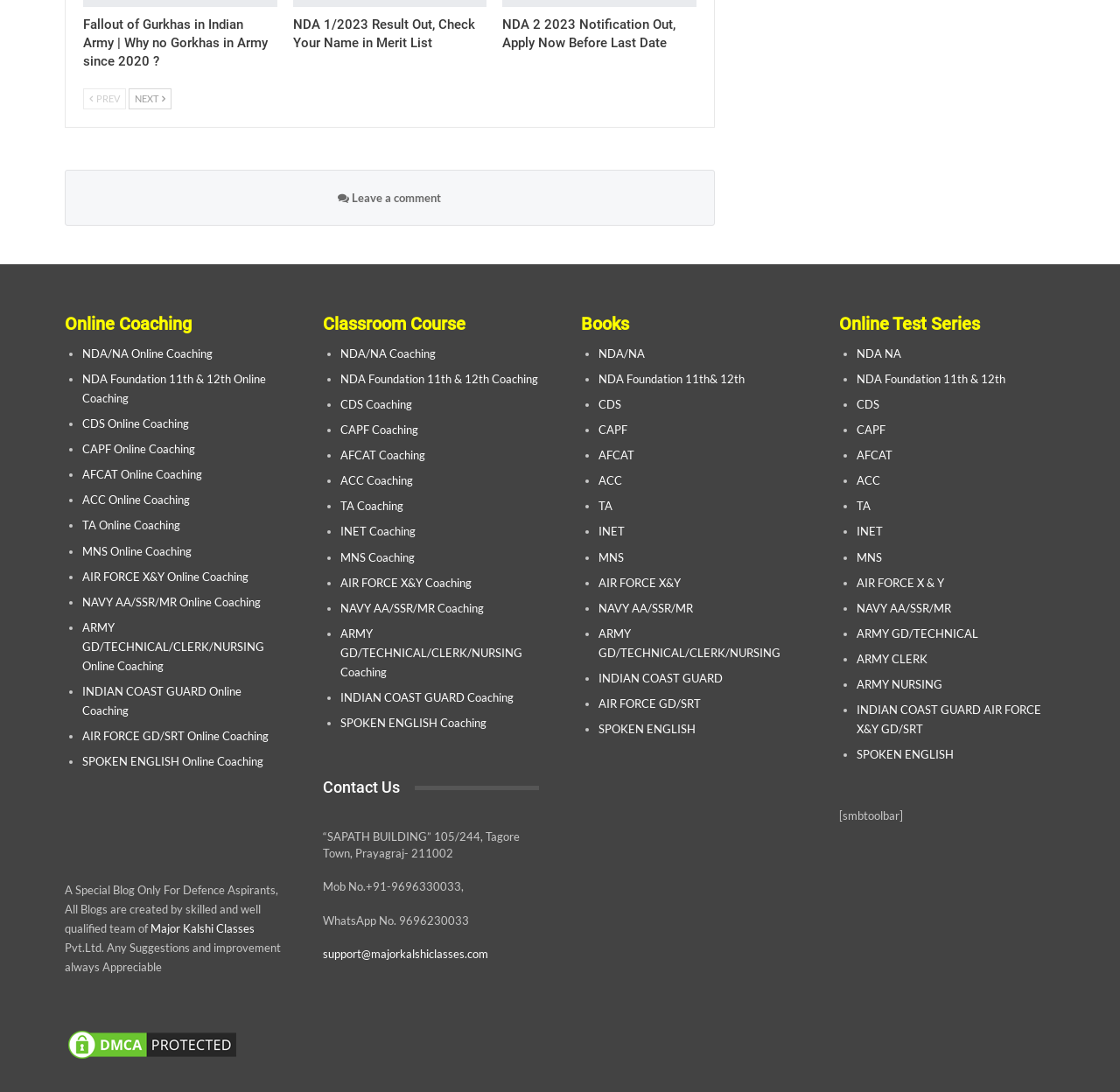Use a single word or phrase to answer the question: 
What type of courses are offered by the platform?

Defence-related courses